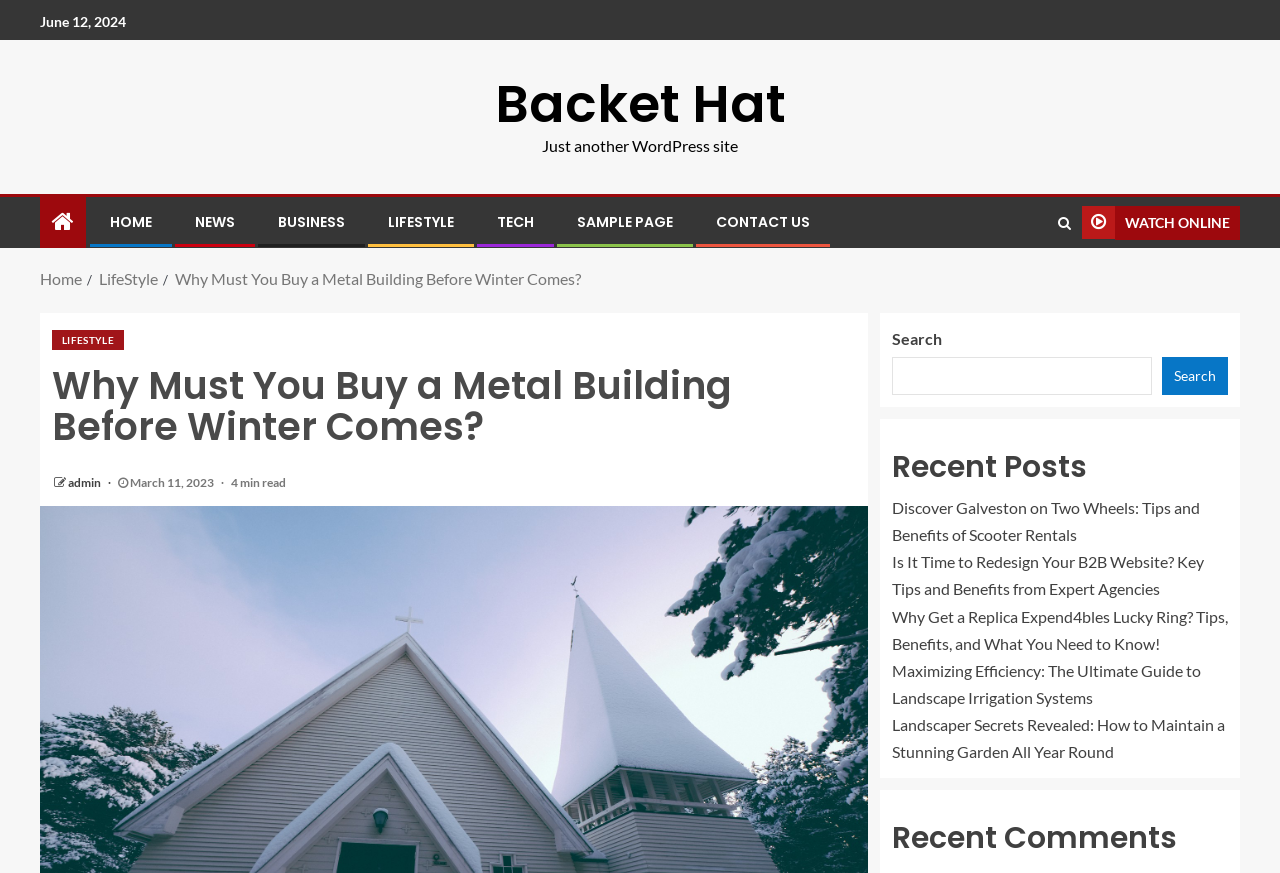Could you find the bounding box coordinates of the clickable area to complete this instruction: "Search for something"?

[0.697, 0.409, 0.9, 0.452]